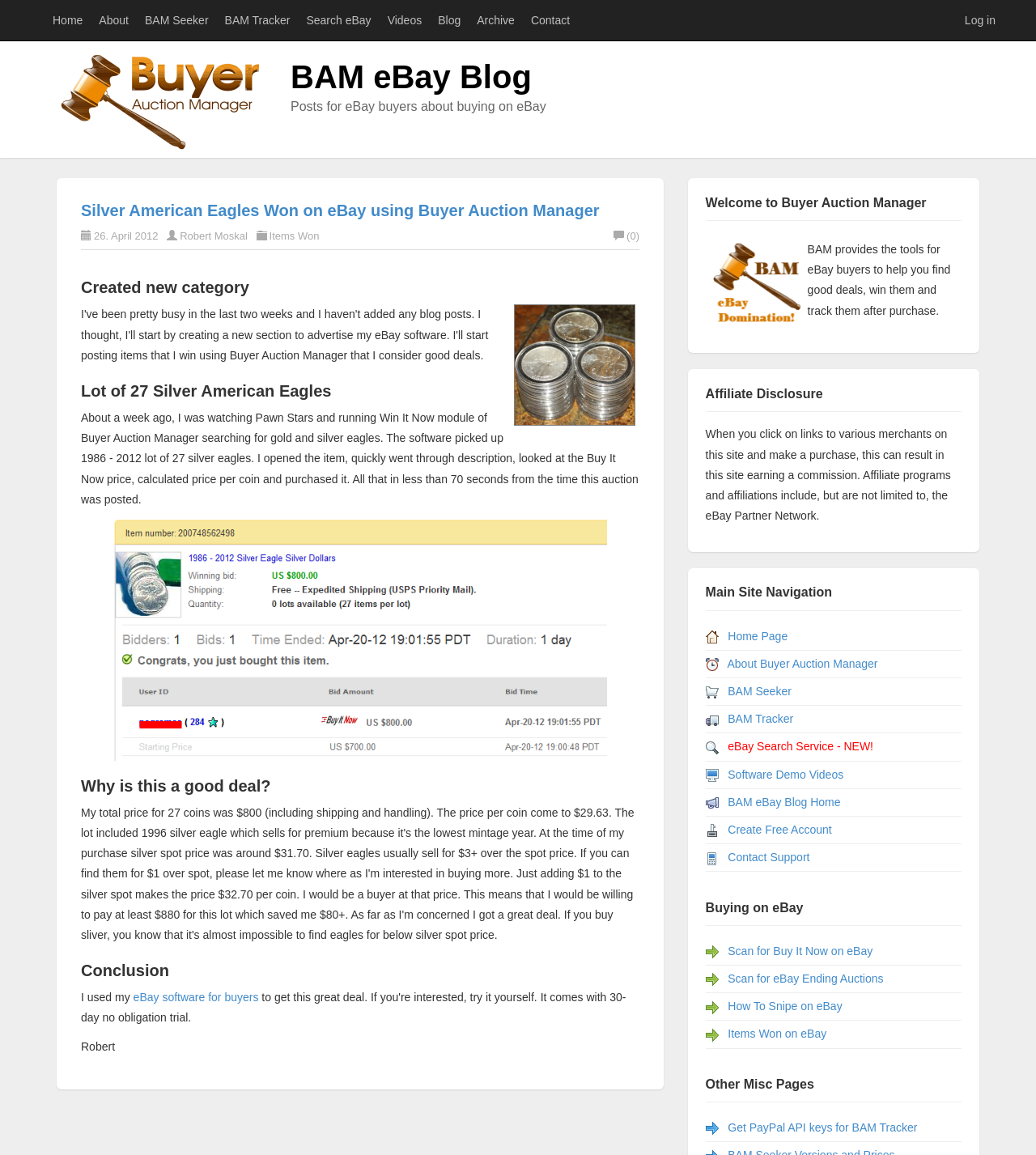Present a detailed account of what is displayed on the webpage.

This webpage is a blog post from the "BAM eBay Blog" about winning items on eBay using the Buyer Auction Manager software. The page has a header section at the top with links to various parts of the website, including "Home", "About", "BAM Seeker", "BAM Tracker", "Search eBay", "Videos", "Blog", "Archive", and "Contact". There is also a login link at the top right corner.

Below the header, there is a heading that reads "BAM eBay Blog" and a subheading that describes the blog as a resource for eBay buyers. The main content of the page is an article about winning a lot of 27 silver American eagles on eBay using the Buyer Auction Manager software. The article has several headings, including "Silver American Eagles Won on eBay using Buyer Auction Manager", "Created new category", "Lot of 27 Silver American Eagles", "Why is this a good deal?", and "Conclusion".

The article includes a few images, including a screenshot of the Buyer Auction Manager software and a picture of the silver American eagles. There are also several links throughout the article, including links to other blog posts and to the eBay website.

On the right side of the page, there is a sidebar with several sections, including "Welcome to Buyer Auction Manager", "Affiliate Disclosure", and "Main Site Navigation". The "Main Site Navigation" section has links to various parts of the website, including the home page, about page, BAM Seeker, BAM Tracker, and contact support. There is also a section on "Buying on eBay" with links to resources on scanning for Buy It Now items on eBay and sniping on eBay.

Overall, the page is well-organized and easy to navigate, with clear headings and concise text. The use of images and links adds to the page's visual appeal and functionality.